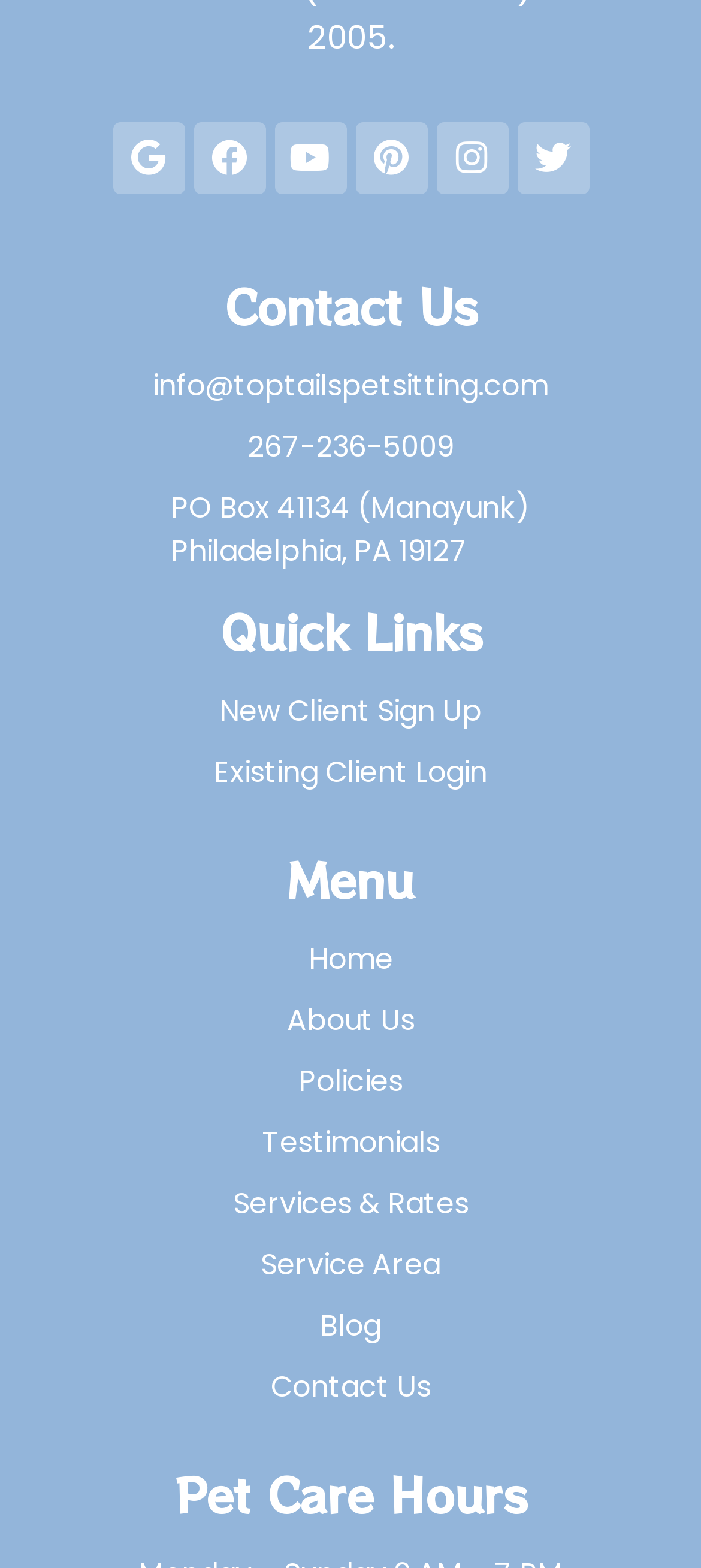How many social media links are available?
Please provide an in-depth and detailed response to the question.

I counted the number of social media links at the top of the webpage, which are Google, Facebook, Youtube, Pinterest, Instagram, and Twitter.